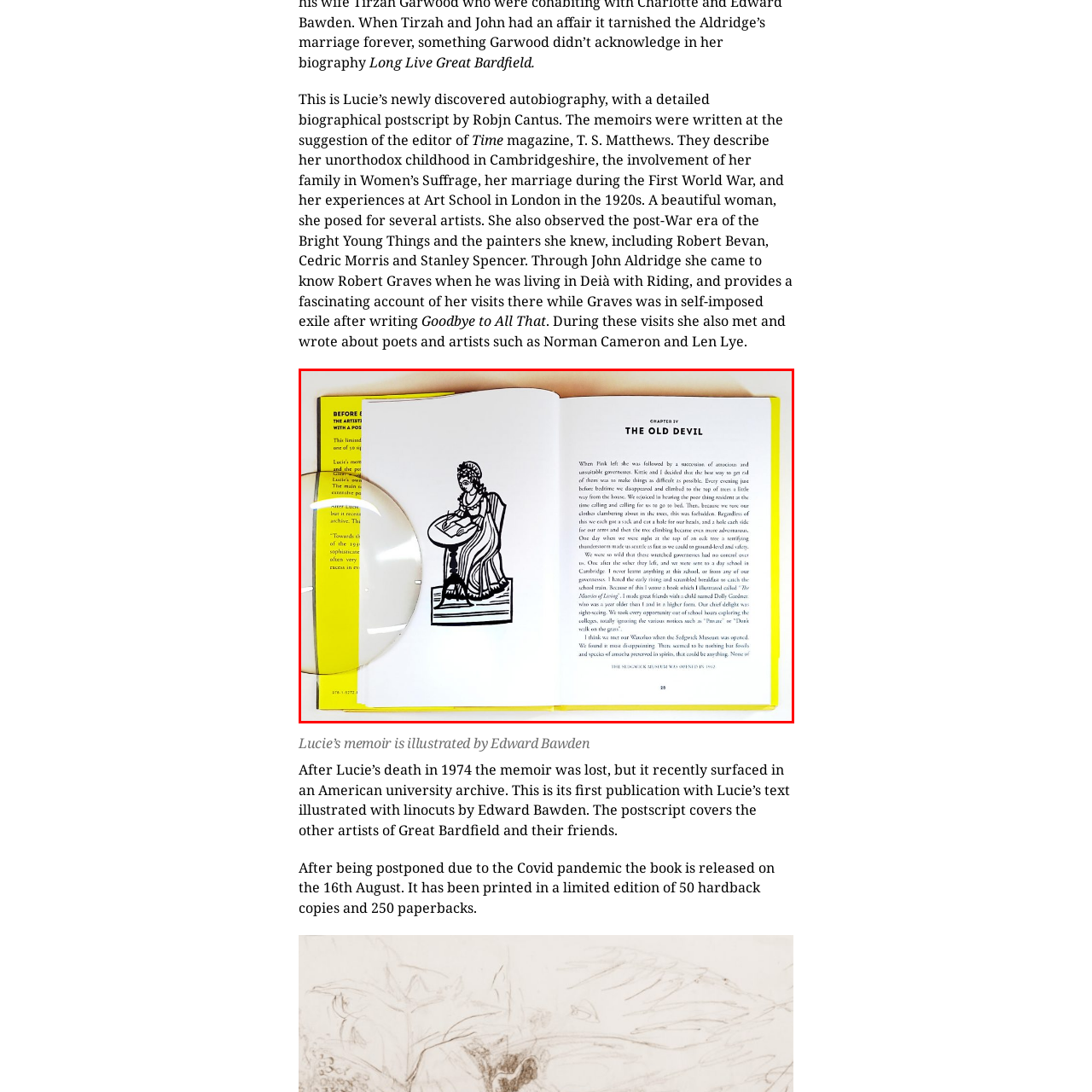Provide a comprehensive description of the image contained within the red rectangle.

The image features an open book displaying a chapter titled "THE OLD DEVIL," with the text accompanied by a striking illustration on the left page. The illustration depicts a seated figure in classical attire, engaging thoughtfully with a tablet or surface before her. This representation compliments the memoir derived from Lucie's newly discovered autobiography, which sheds light on her extraordinary life experiences, unorthodox childhood, and connections to prominent artists of her time. The right page is filled with narrative, inviting readers into Lucie’s world filled with rich historical context about her upbringing in Cambridgeshire and her involvement in significant cultural movements, providing an engaging glimpse into the artist's life and the era she navigated. The book is beautifully designed with vibrant yellow edges, enhancing its visual appeal, and the inclusion of a magnifying glass adds a tactile element, suggesting an exploration of the intricate details within the text and illustrations.